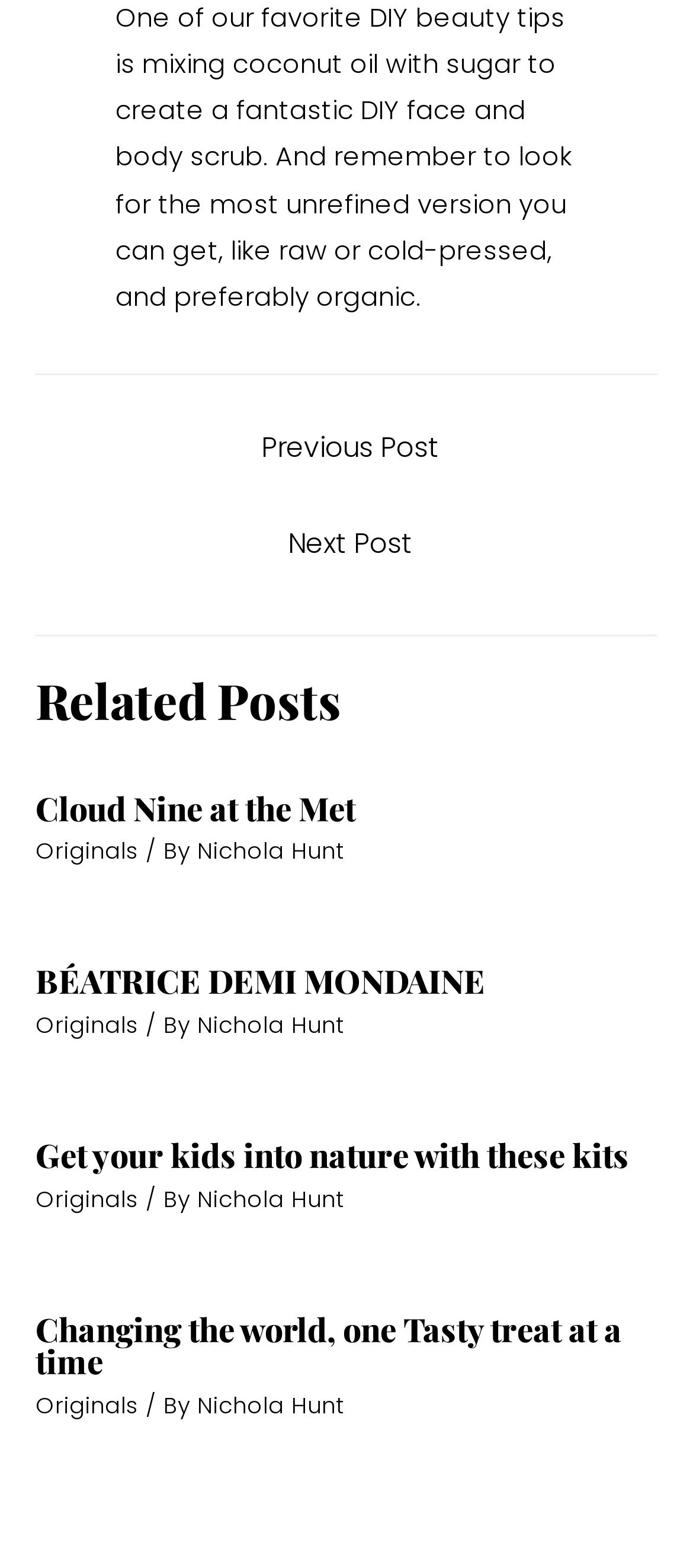Find the bounding box of the UI element described as: "Search". The bounding box coordinates should be given as four float values between 0 and 1, i.e., [left, top, right, bottom].

None